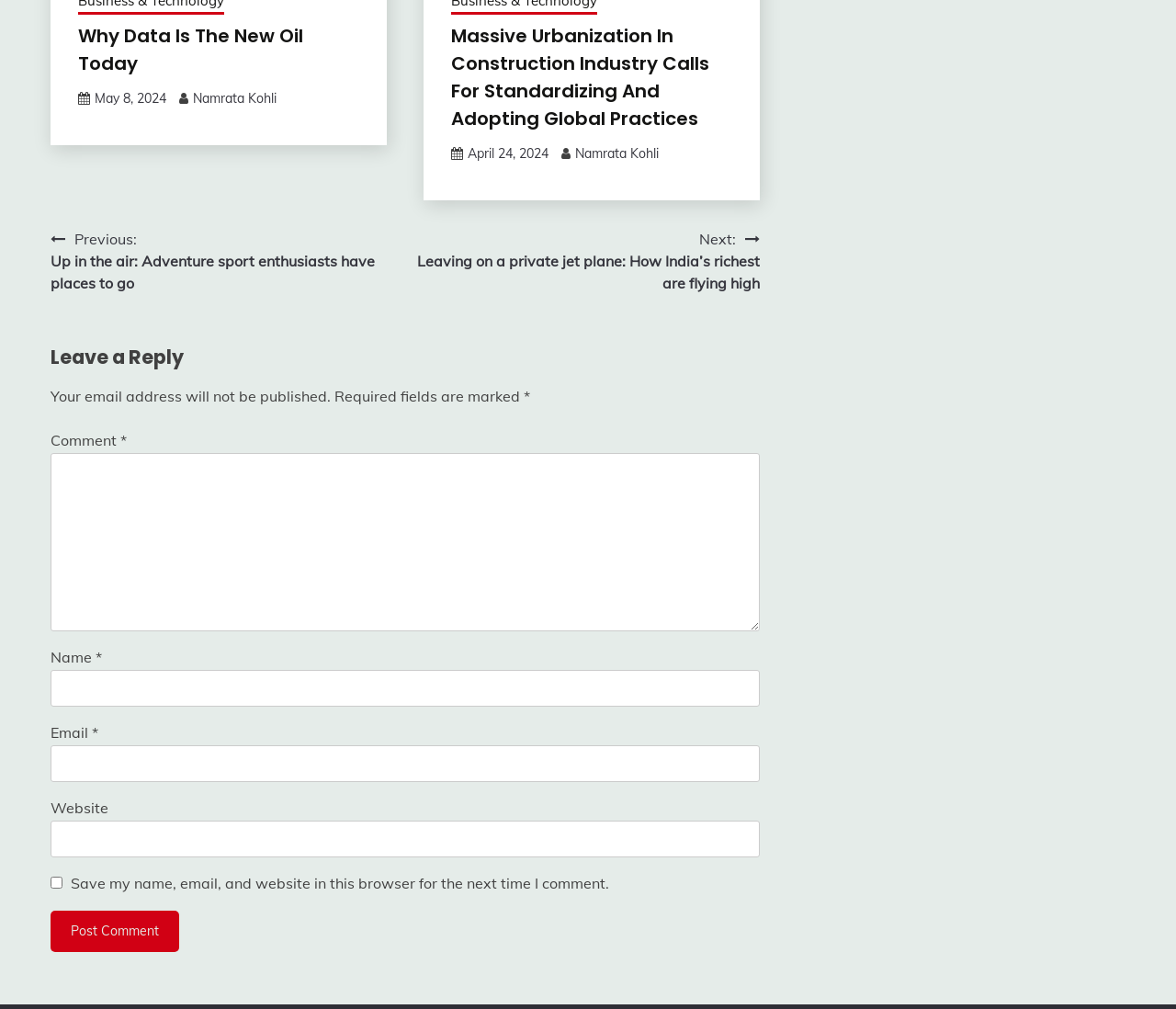What is the checkbox below the 'Email' textbox for?
Refer to the image and respond with a one-word or short-phrase answer.

To save user information